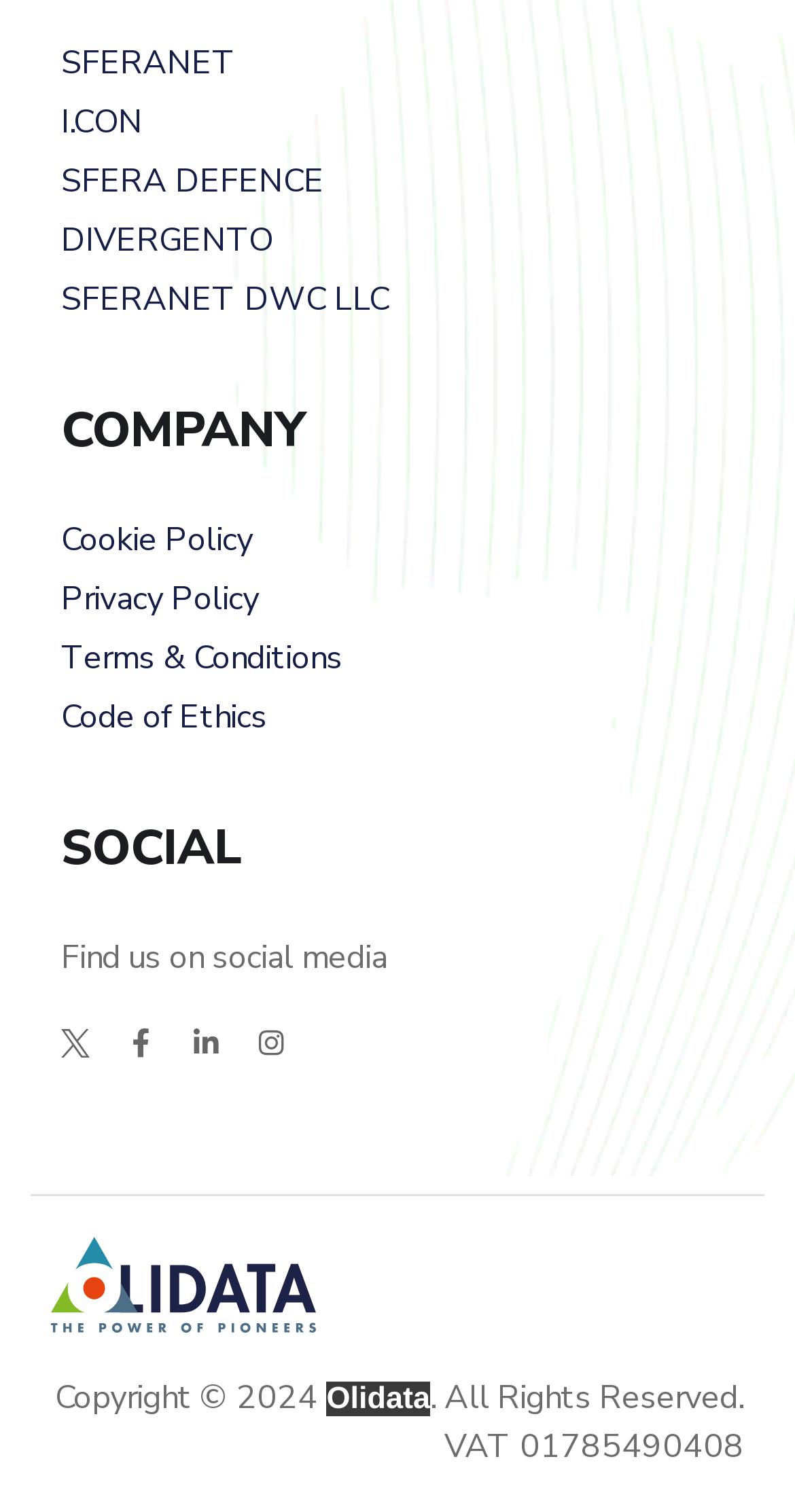Please pinpoint the bounding box coordinates for the region I should click to adhere to this instruction: "View Olidata page".

[0.064, 0.833, 0.397, 0.863]